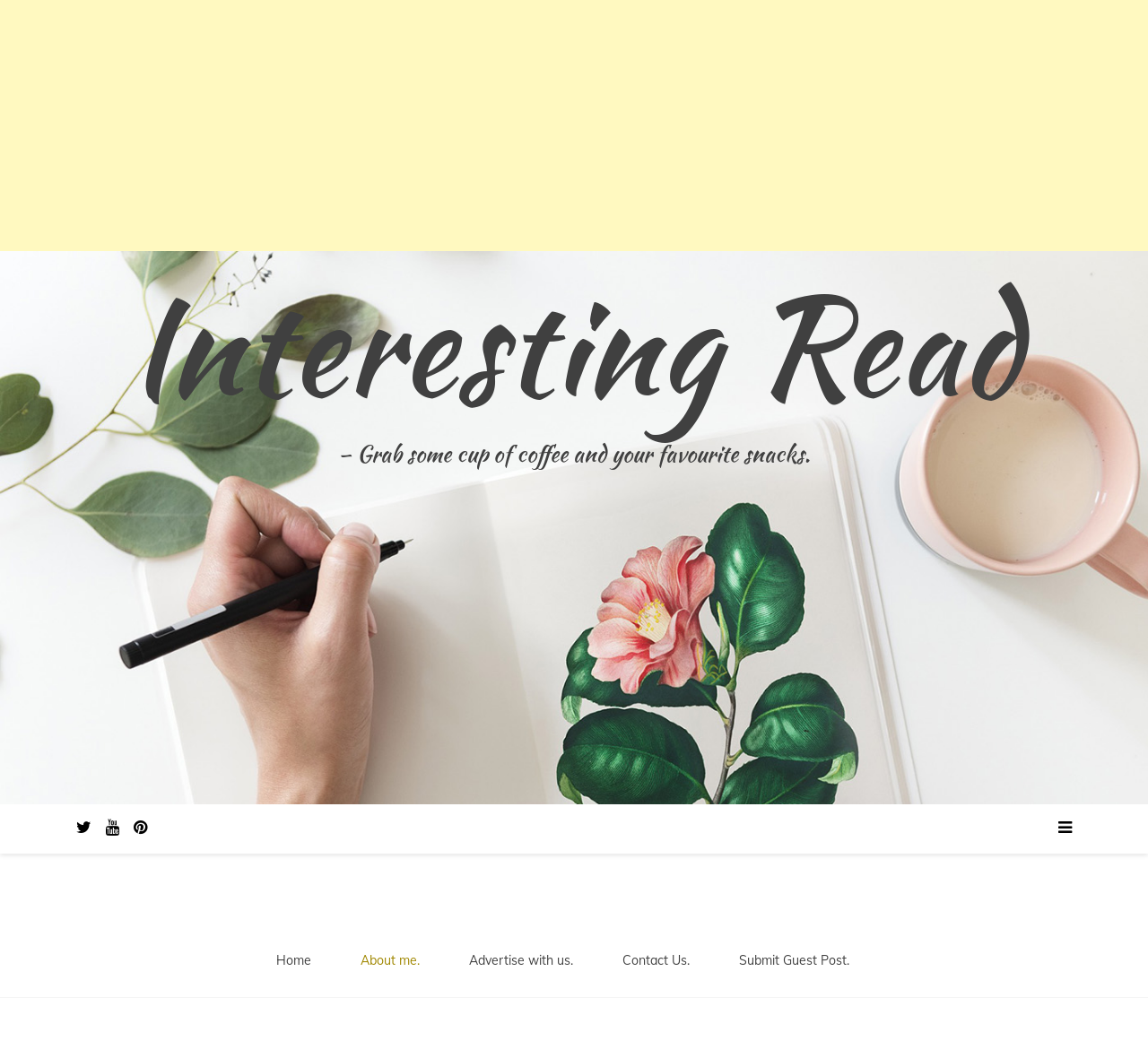What is the genre of the book 'Unravelling the Mystery'?
Provide an in-depth and detailed explanation in response to the question.

The answer can be found in the StaticText element with the text 'Genre: Horror, Mystery, thriller.'